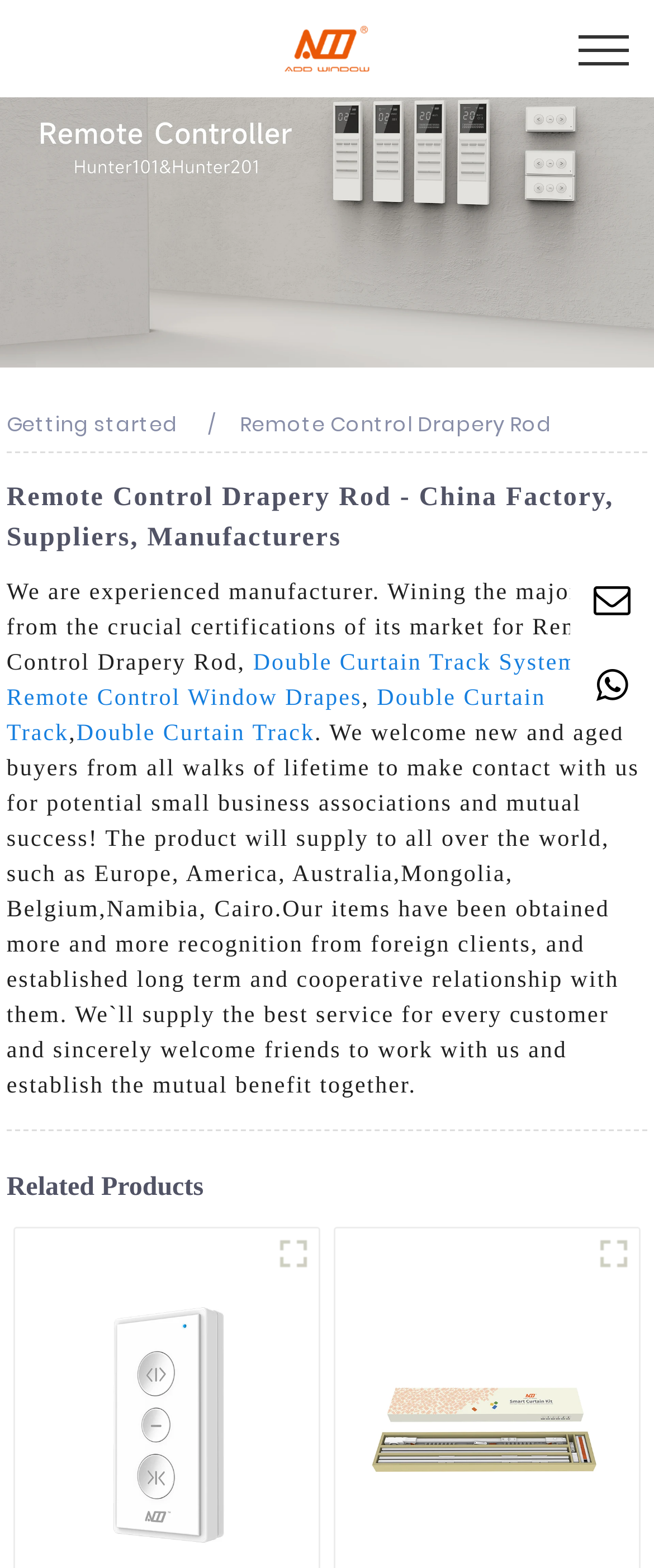Provide a one-word or short-phrase answer to the question:
What is the company's goal?

Mutual success